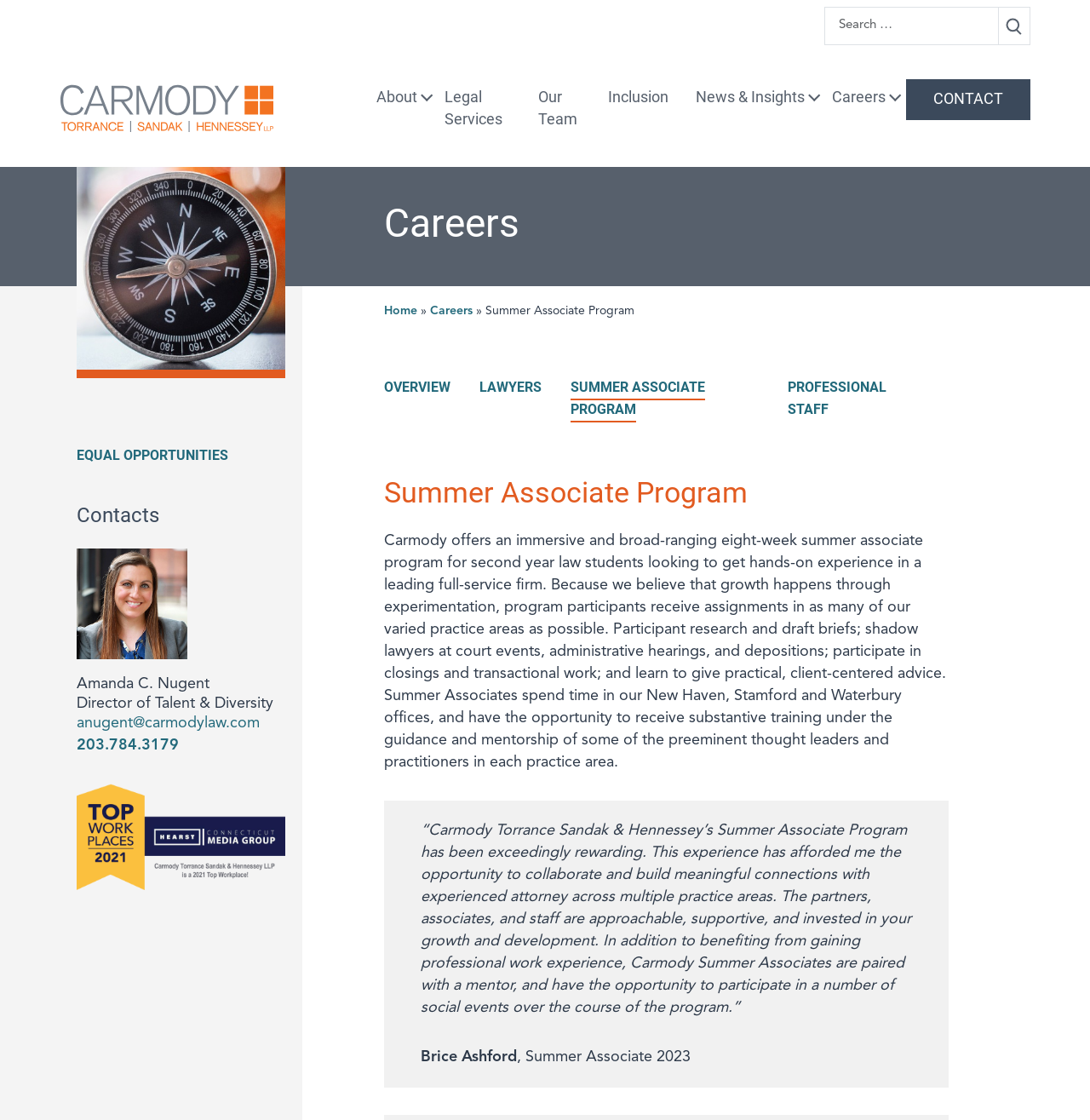Pinpoint the bounding box coordinates of the element you need to click to execute the following instruction: "Search for something". The bounding box should be represented by four float numbers between 0 and 1, in the format [left, top, right, bottom].

[0.756, 0.006, 0.945, 0.04]